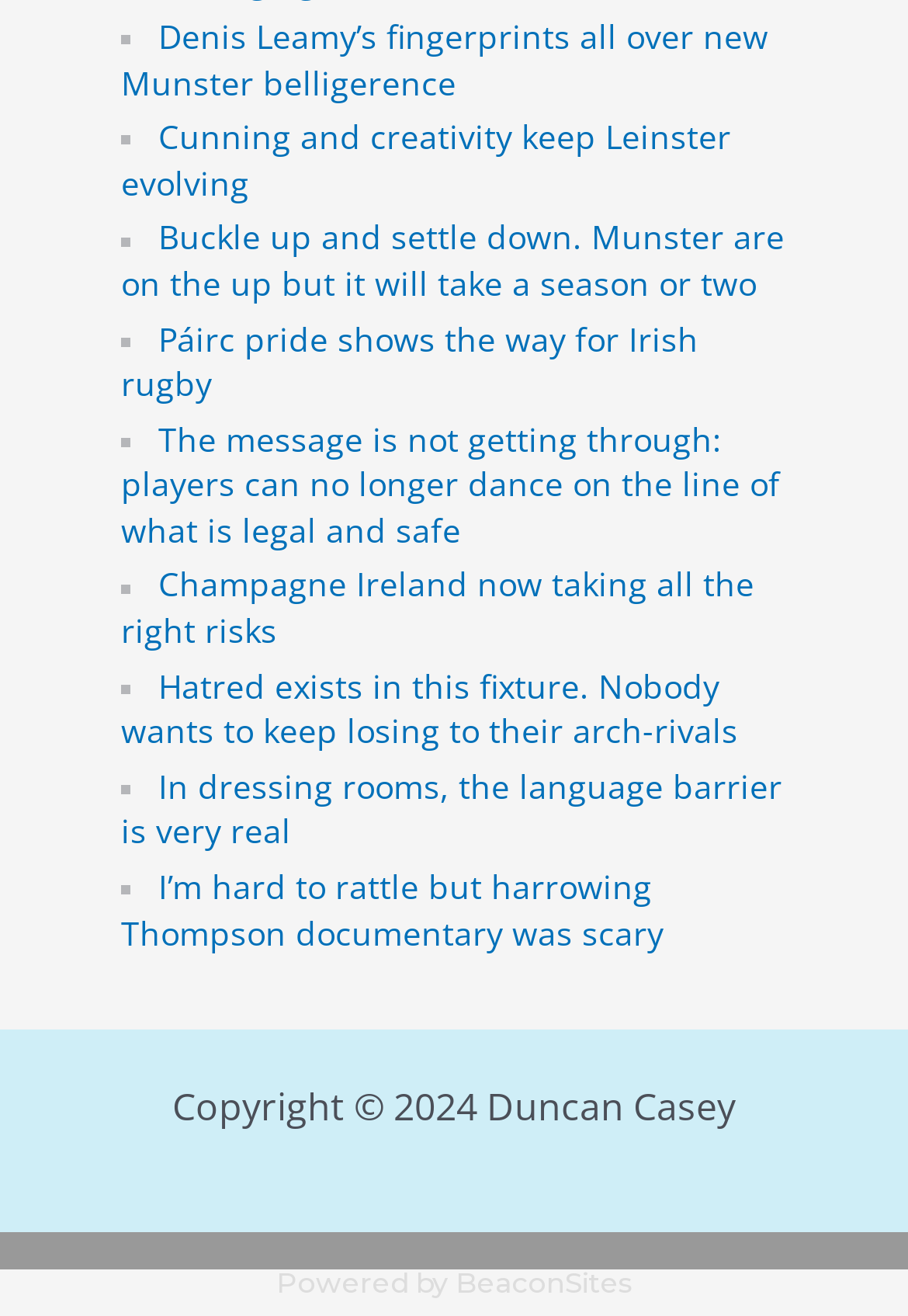Find the bounding box coordinates of the element you need to click on to perform this action: 'Read Champagne Ireland now taking all the right risks article'. The coordinates should be represented by four float values between 0 and 1, in the format [left, top, right, bottom].

[0.133, 0.427, 0.831, 0.496]